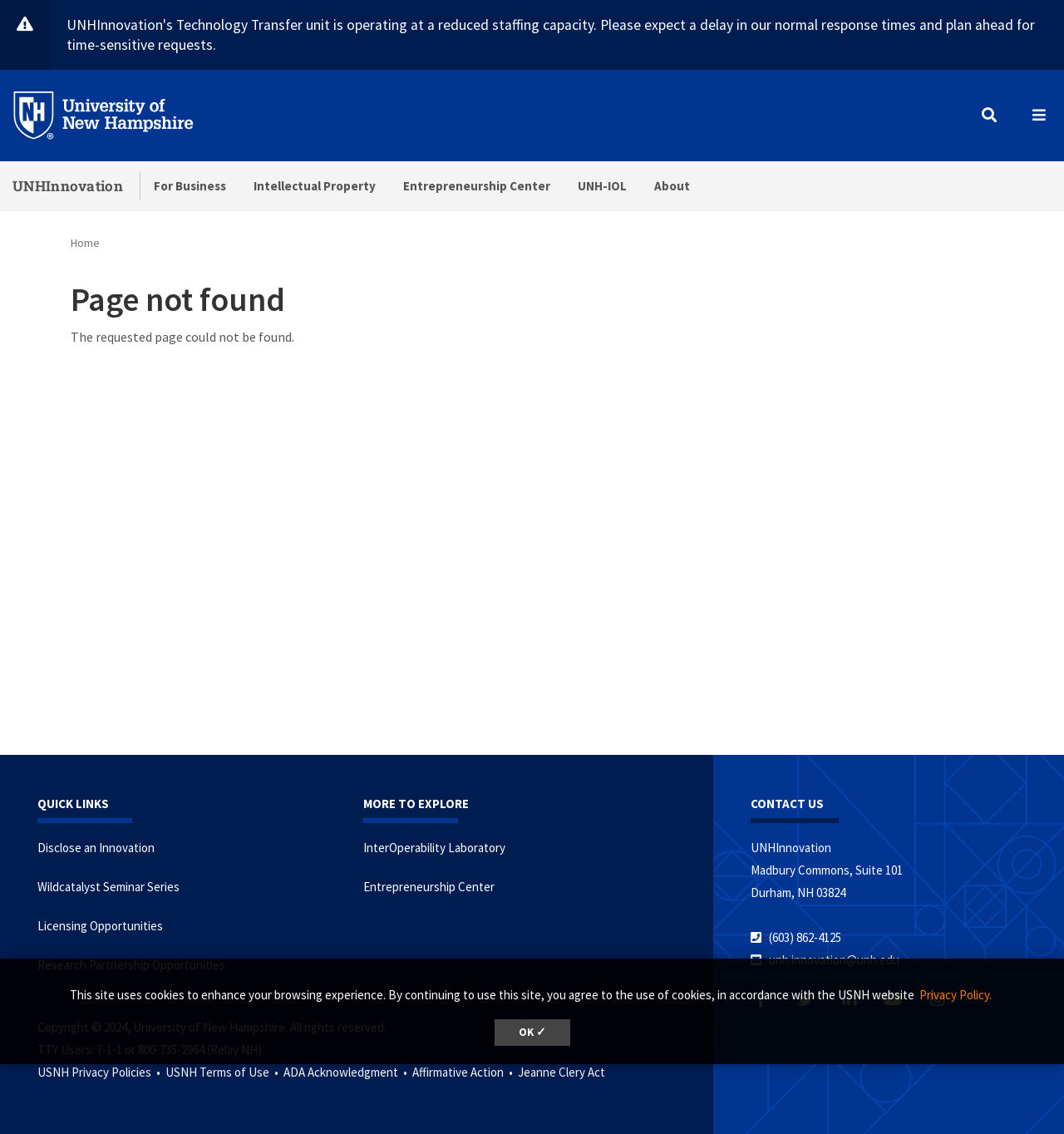What is the address of UNHInnovation?
Please answer the question as detailed as possible based on the image.

I found the address by looking at the 'CONTACT US' section at the bottom of the webpage, where the address is explicitly stated.